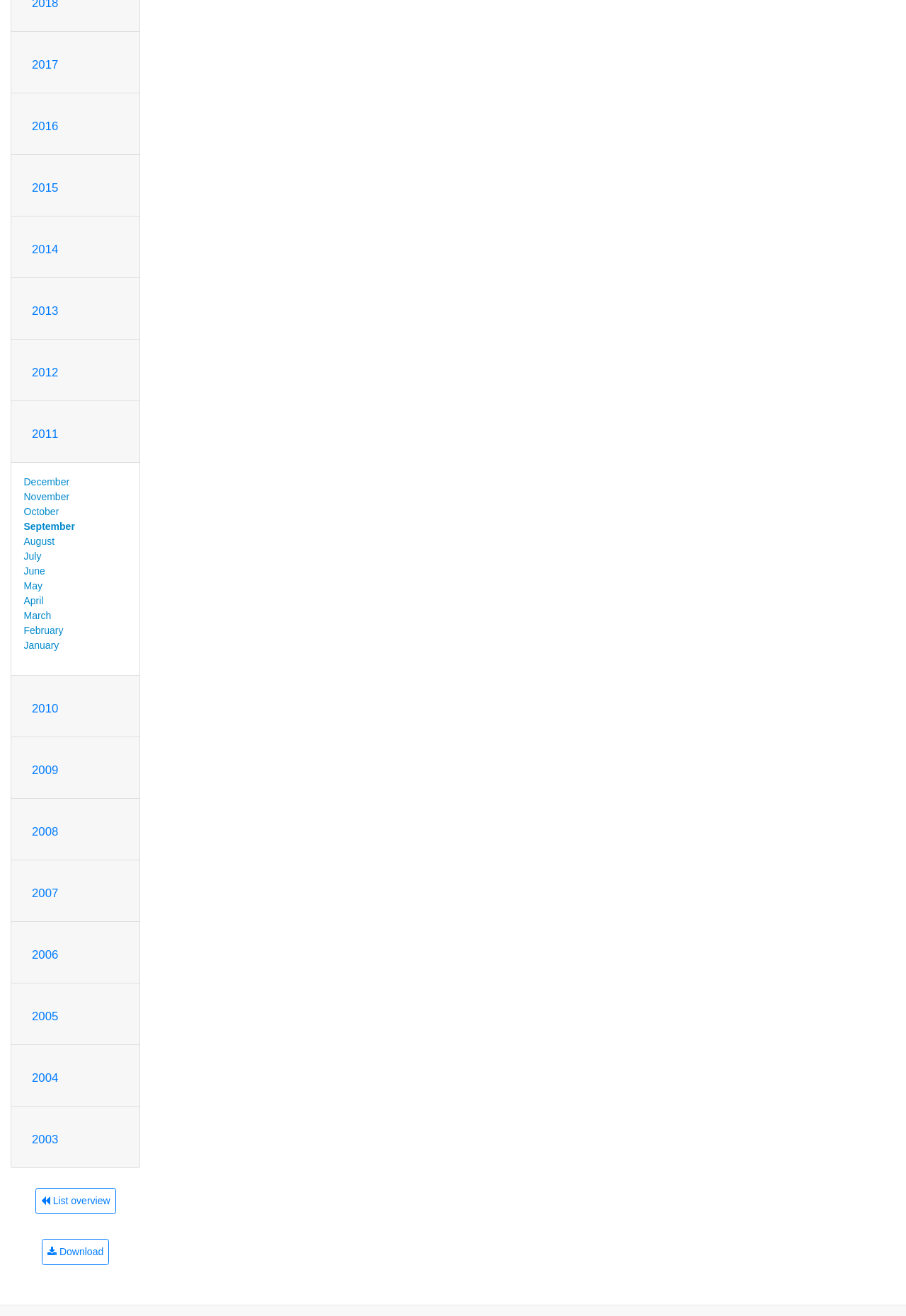Find the bounding box coordinates for the UI element that matches this description: "List overview".

[0.039, 0.903, 0.128, 0.923]